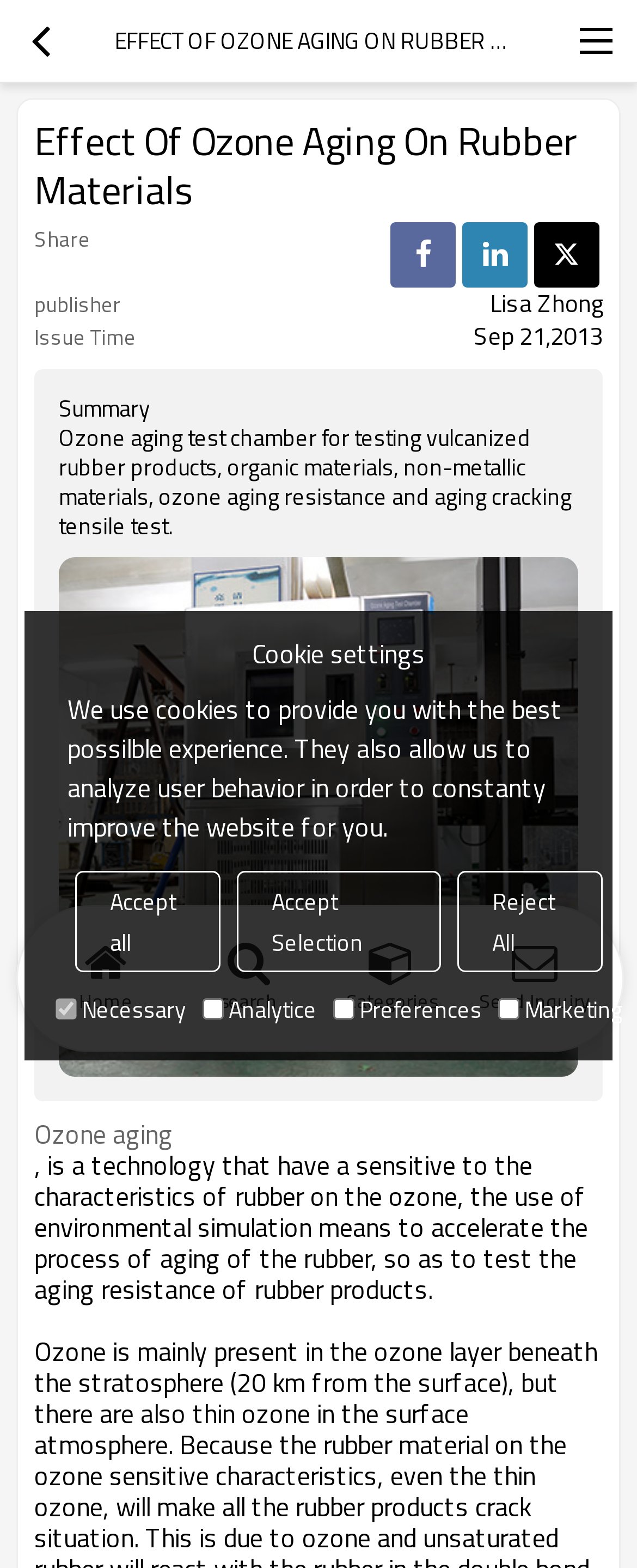Please indicate the bounding box coordinates for the clickable area to complete the following task: "Send an inquiry". The coordinates should be specified as four float numbers between 0 and 1, i.e., [left, top, right, bottom].

[0.727, 0.589, 0.951, 0.649]